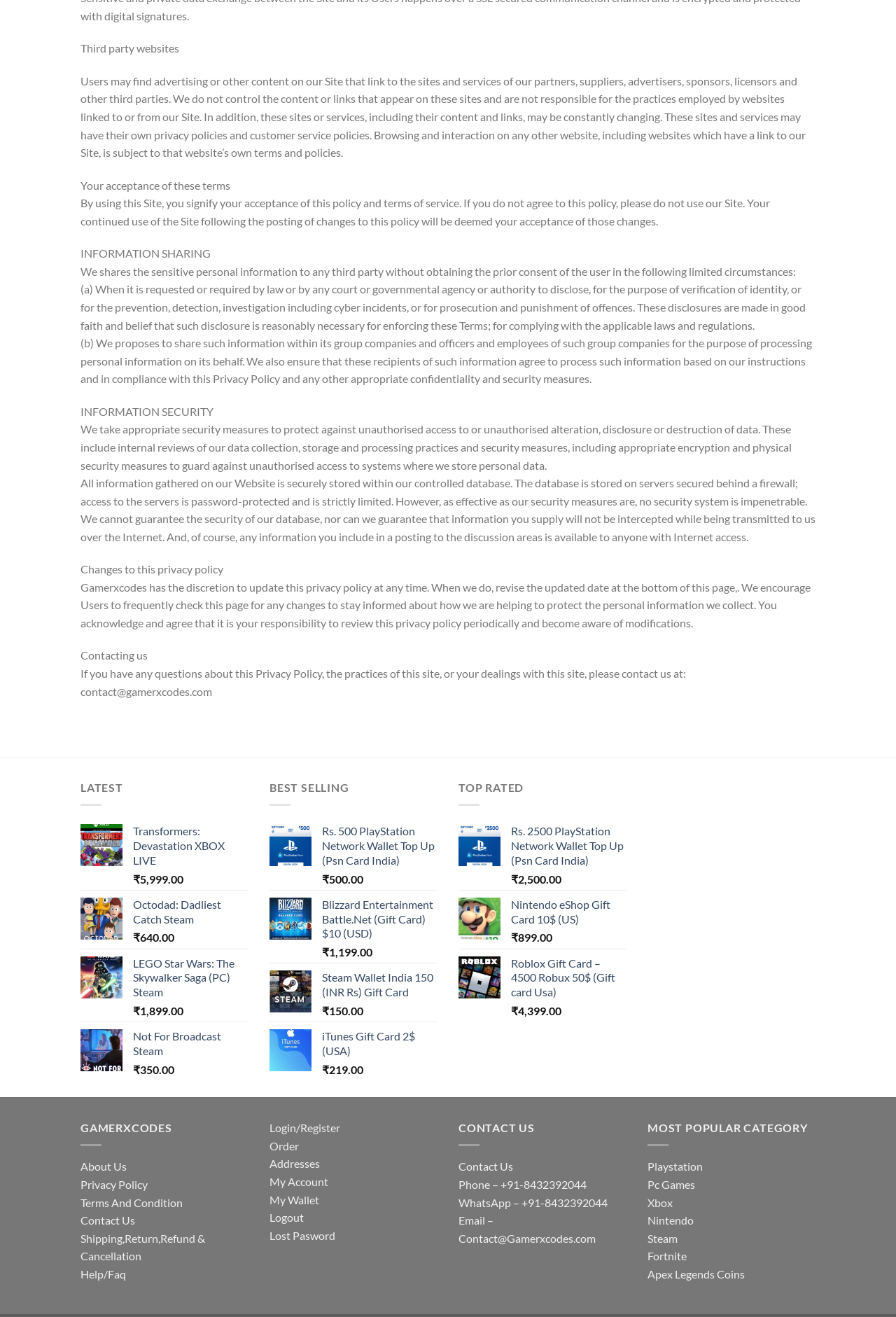Provide a single word or phrase answer to the question: 
What is the price of the Transformers: Devastation XBOX LIVE game code?

₹5,999.00